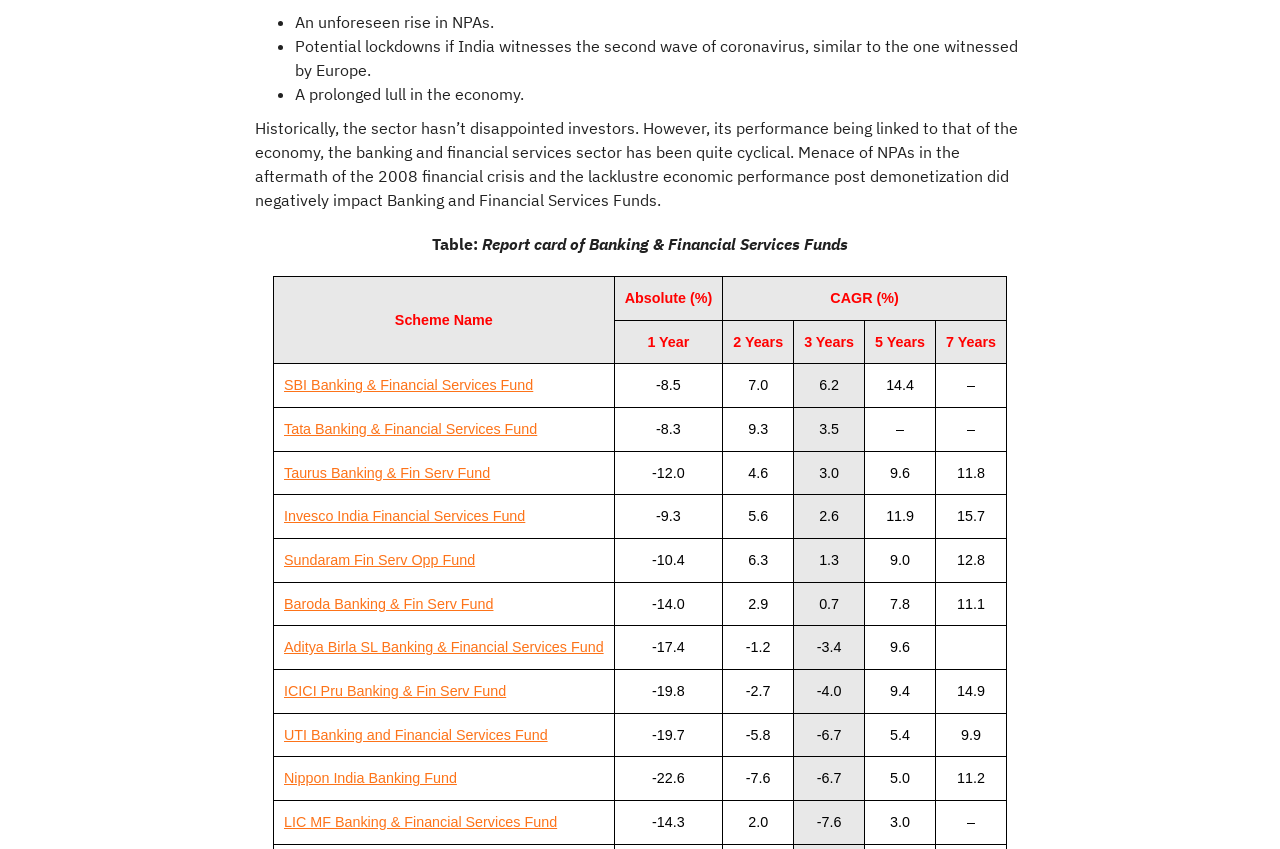From the details in the image, provide a thorough response to the question: What is the absolute return of the Tata Banking & Financial Services Fund in 1 year?

According to the table, the absolute return of the Tata Banking & Financial Services Fund in 1 year is -8.3%, which means it has declined by 8.3% in the past year.